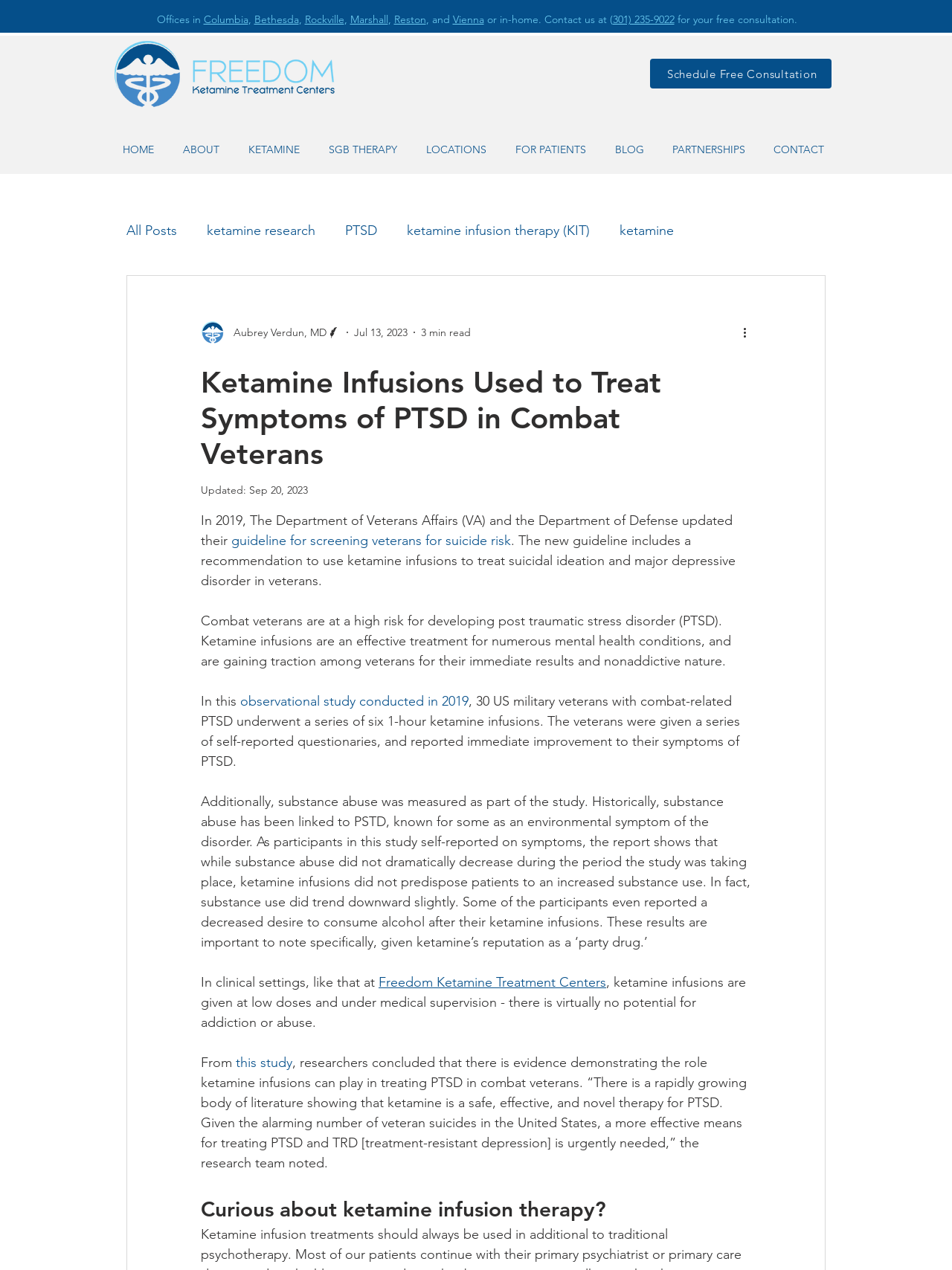What is the phone number for a free consultation?
Give a single word or phrase as your answer by examining the image.

301) 235-9022